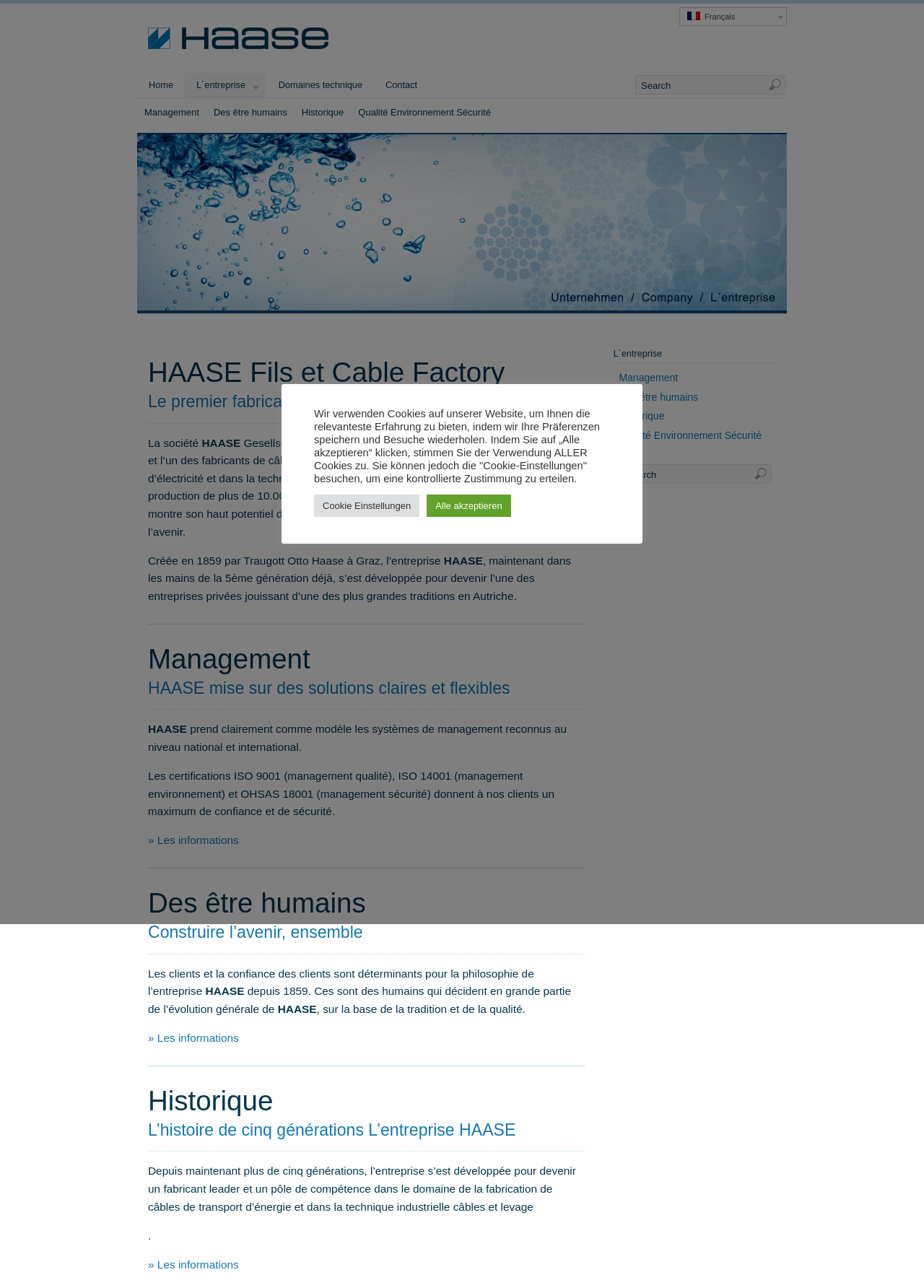Locate the bounding box coordinates of the clickable area to execute the instruction: "Go to the Management page". Provide the coordinates as four float numbers between 0 and 1, represented as [left, top, right, bottom].

[0.148, 0.079, 0.223, 0.096]